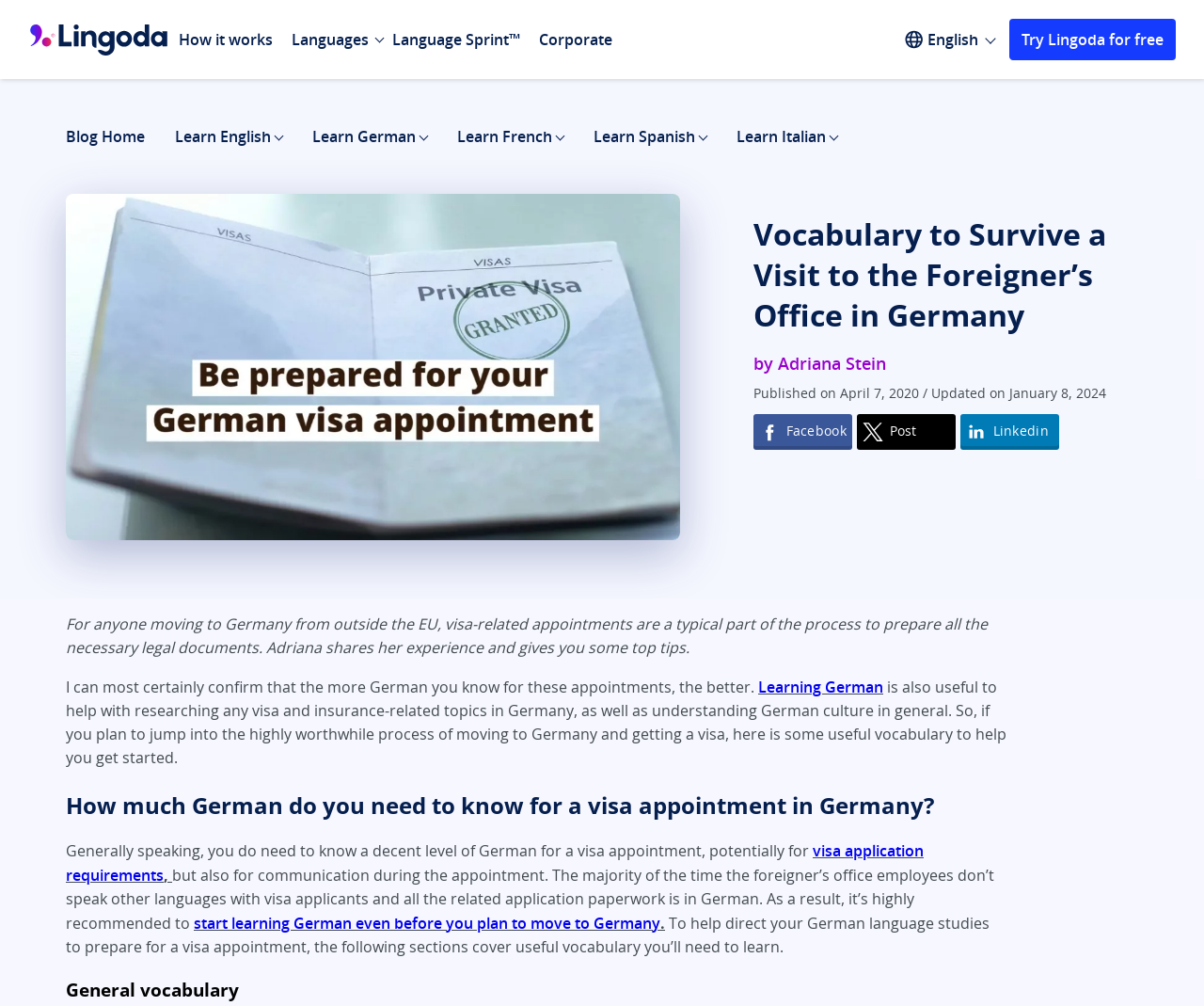What is the category of the vocabulary covered in the article?
Please give a detailed and elaborate answer to the question.

I determined the category of the vocabulary by looking at the heading element 'General vocabulary' which is located at the bottom of the webpage and indicates the type of vocabulary covered in the article.